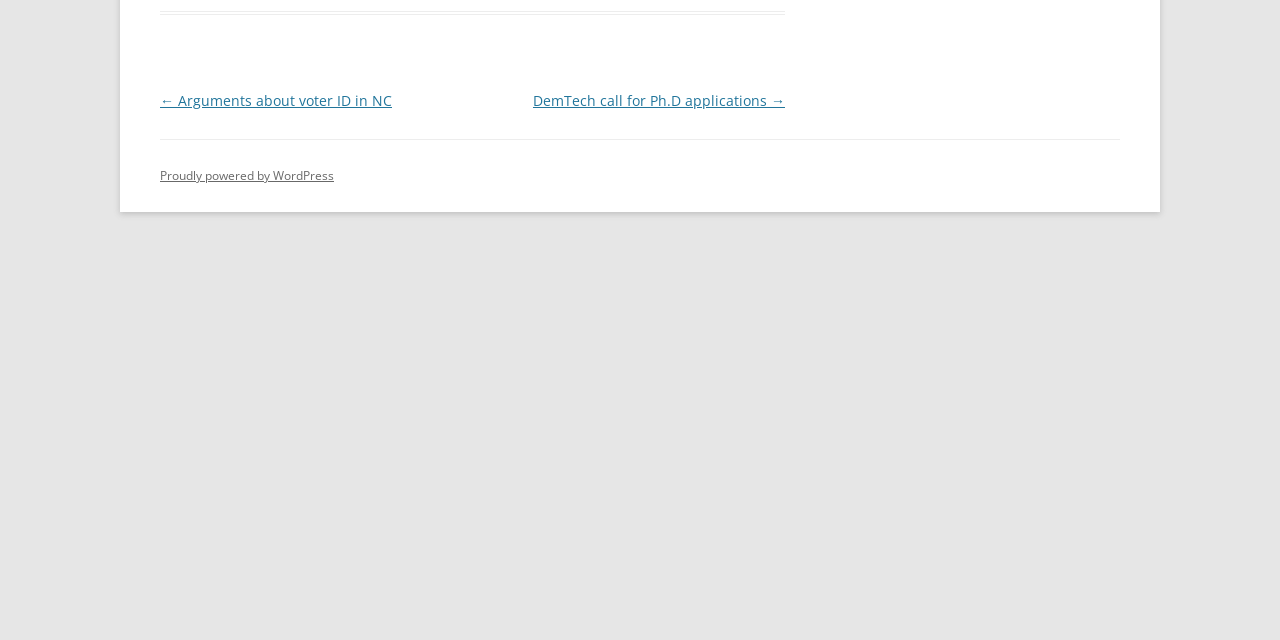Based on the element description, predict the bounding box coordinates (top-left x, top-left y, bottom-right x, bottom-right y) for the UI element in the screenshot: Proudly powered by WordPress

[0.125, 0.261, 0.261, 0.288]